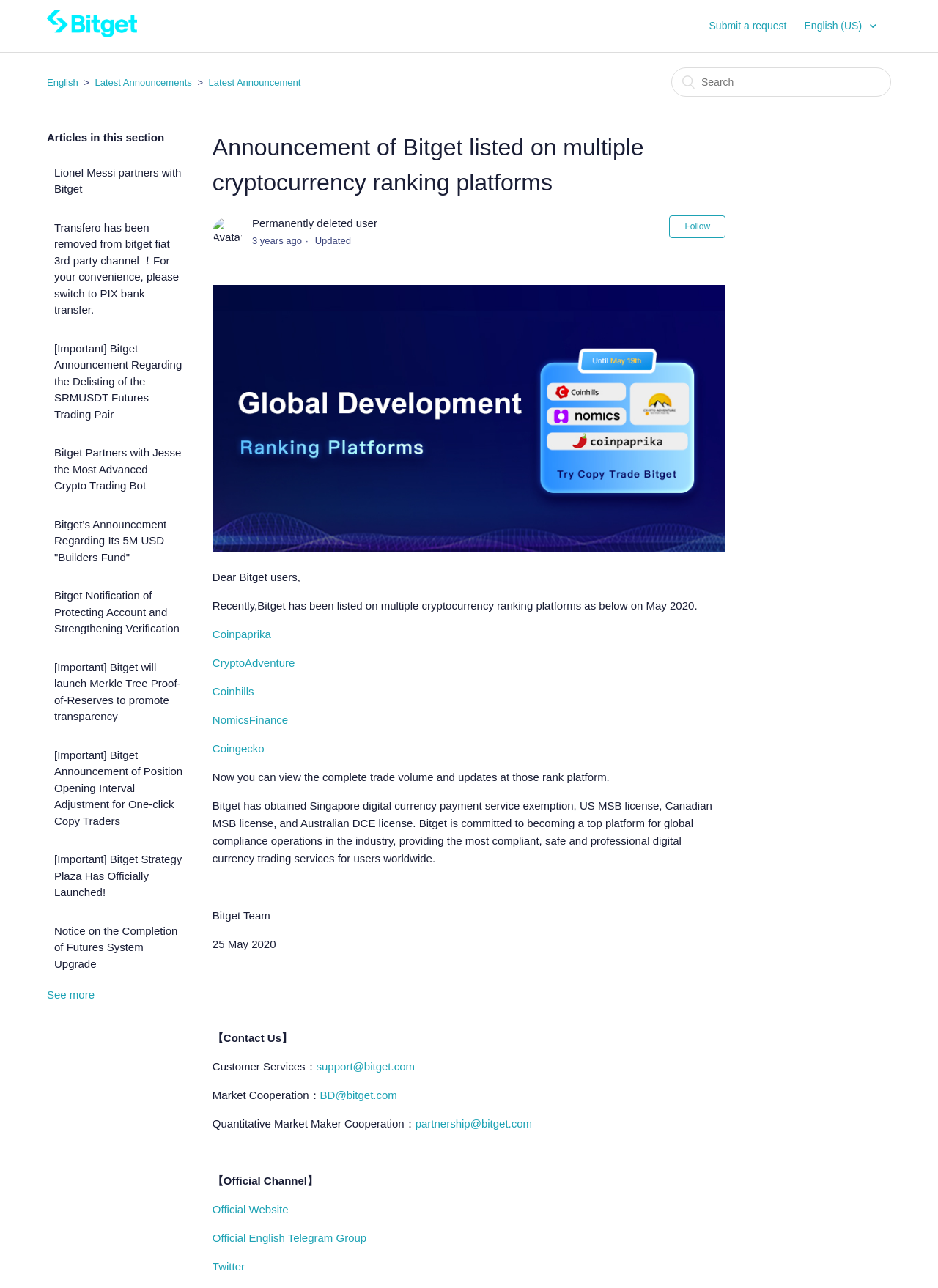Offer a meticulous caption that includes all visible features of the webpage.

This webpage is an announcement from Bitget, a cryptocurrency platform, regarding its listing on multiple cryptocurrency ranking platforms. At the top of the page, there is a link to submit a request and a dropdown menu with language options. On the top-right corner, there is a search bar.

Below the language options, there are three links to different sections: "English", "Latest Announcements", and "Latest Announcement". 

The main content of the page is an article titled "Announcement of Bitget listed on multiple cryptocurrency ranking platforms – English". The article starts with a heading and an image of an avatar. Below the heading, there is a paragraph of text that announces Bitget's listing on multiple cryptocurrency ranking platforms, including Coinpaprika, CryptoAdventure, Coinhills, NomicsFinance, and Coingecko. 

The article also mentions that Bitget has obtained several licenses, including Singapore digital currency payment service exemption, US MSB license, Canadian MSB license, and Australian DCE license. The article concludes with a statement from the Bitget Team and a date of 25 May 2020.

On the right side of the article, there are several links to other announcements, including "Lionel Messi partners with Bitget", "Transfero has been removed from bitget fiat 3rd party channel", and "[Important] Bitget Announcement Regarding the Delisting of the SRMUSDT Futures Trading Pair".

At the bottom of the page, there is a section with contact information, including customer services, market cooperation, and quantitative market maker cooperation email addresses. There are also links to Bitget's official website, English Telegram group, and Twitter account.